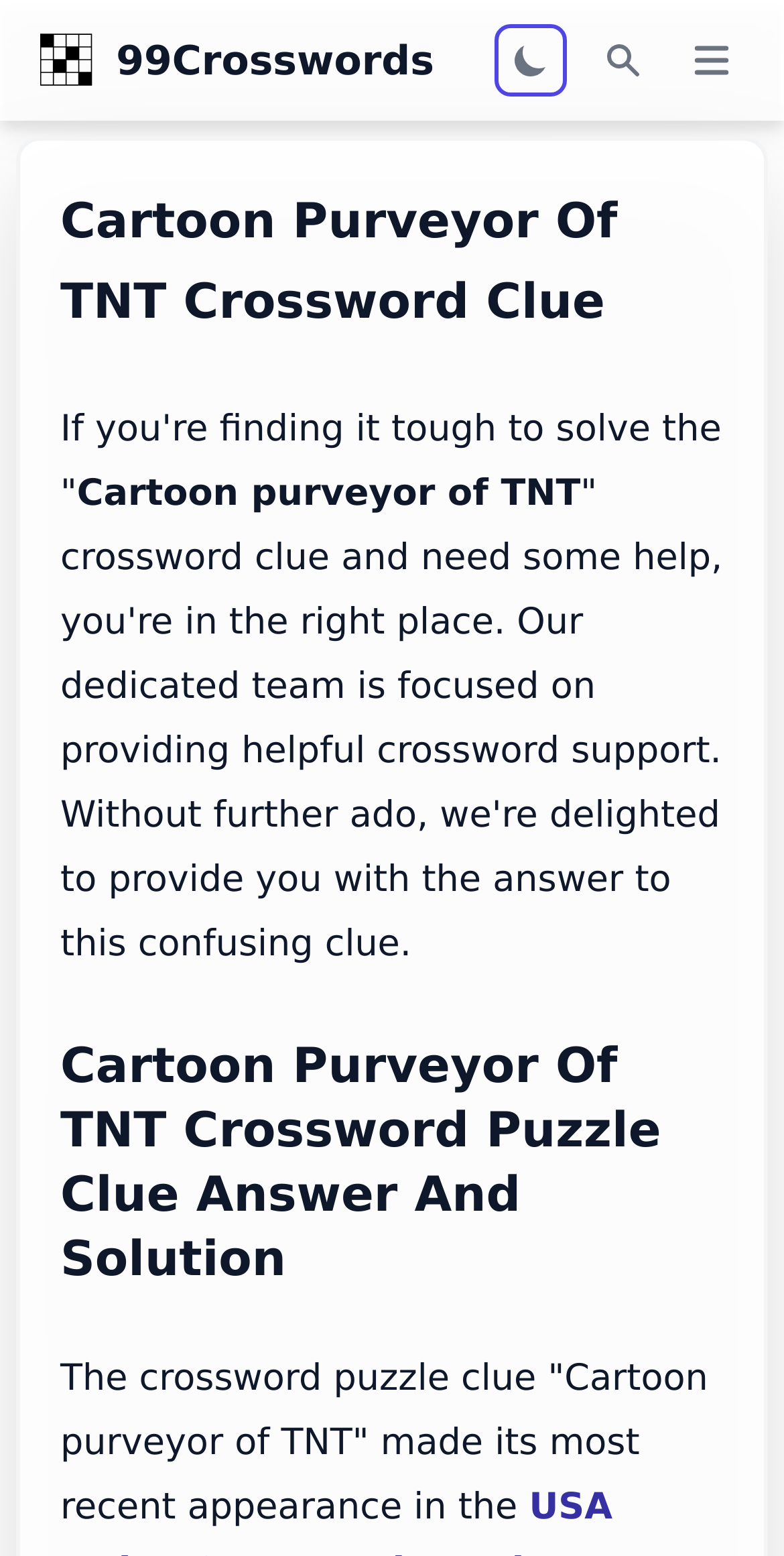Identify the bounding box of the HTML element described as: "Open menu".

[0.856, 0.013, 0.959, 0.065]